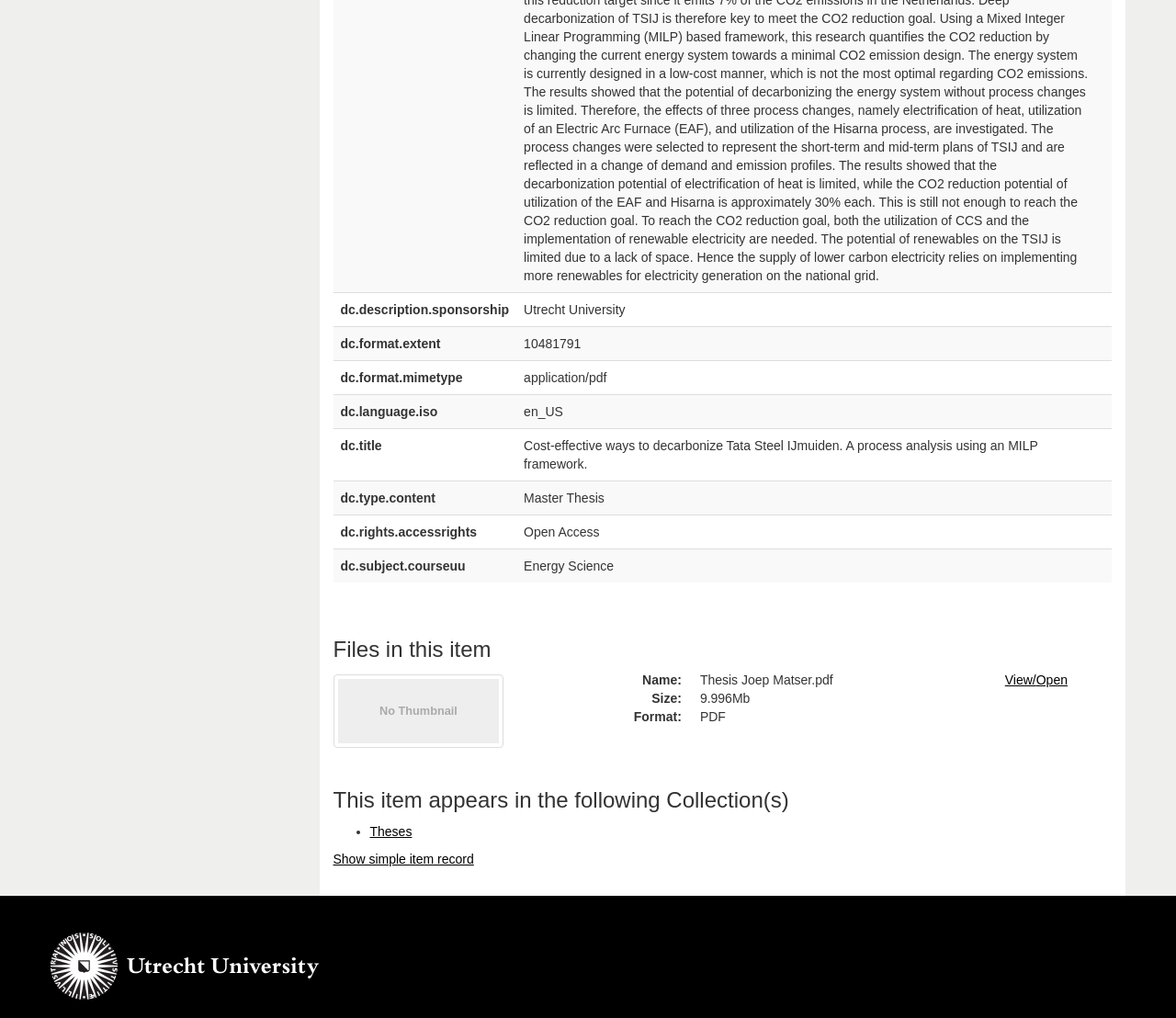Find the UI element described as: "Theses" and predict its bounding box coordinates. Ensure the coordinates are four float numbers between 0 and 1, [left, top, right, bottom].

[0.314, 0.809, 0.35, 0.824]